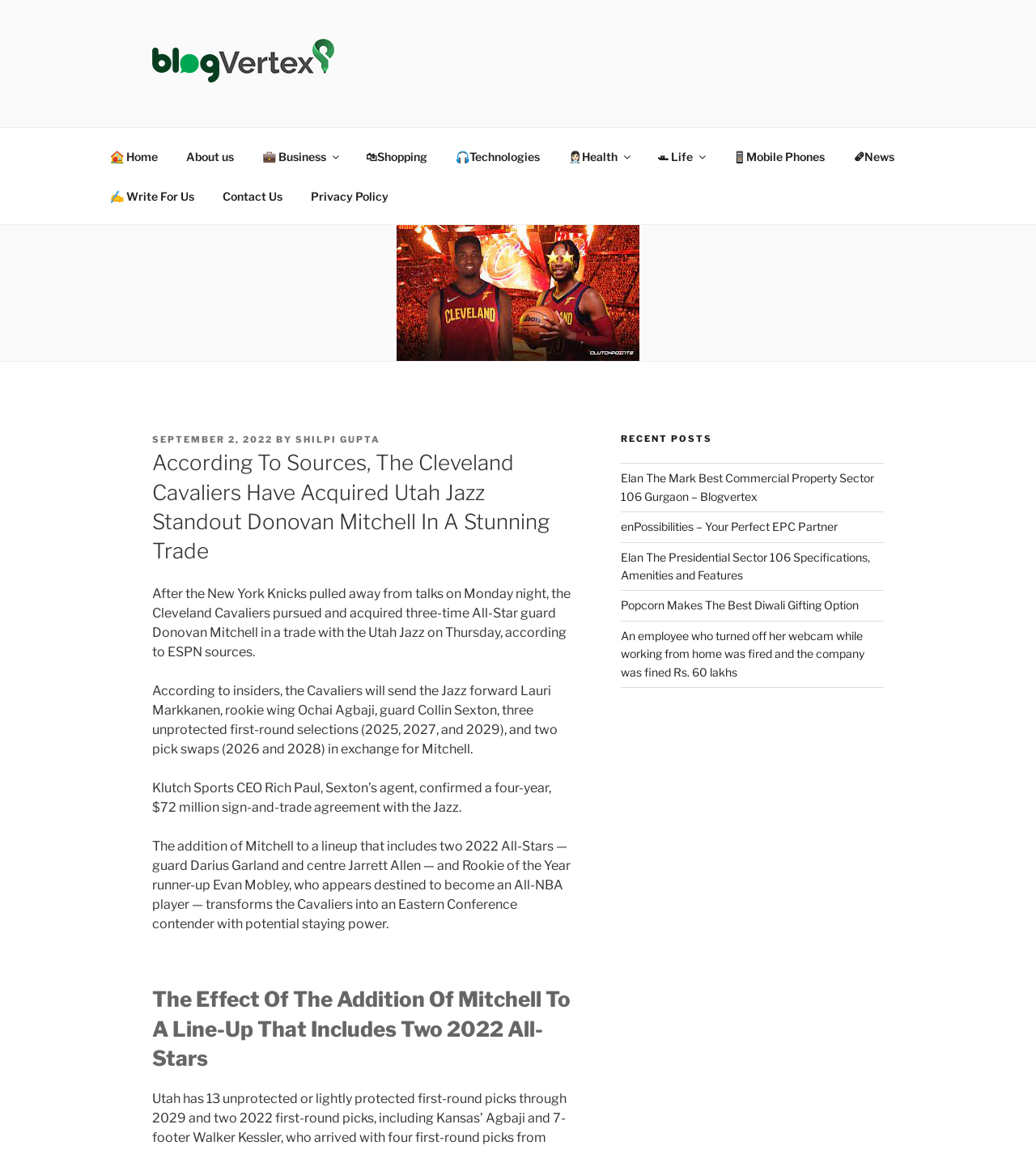What is the name of the CEO of Klutch Sports?
By examining the image, provide a one-word or phrase answer.

Rich Paul